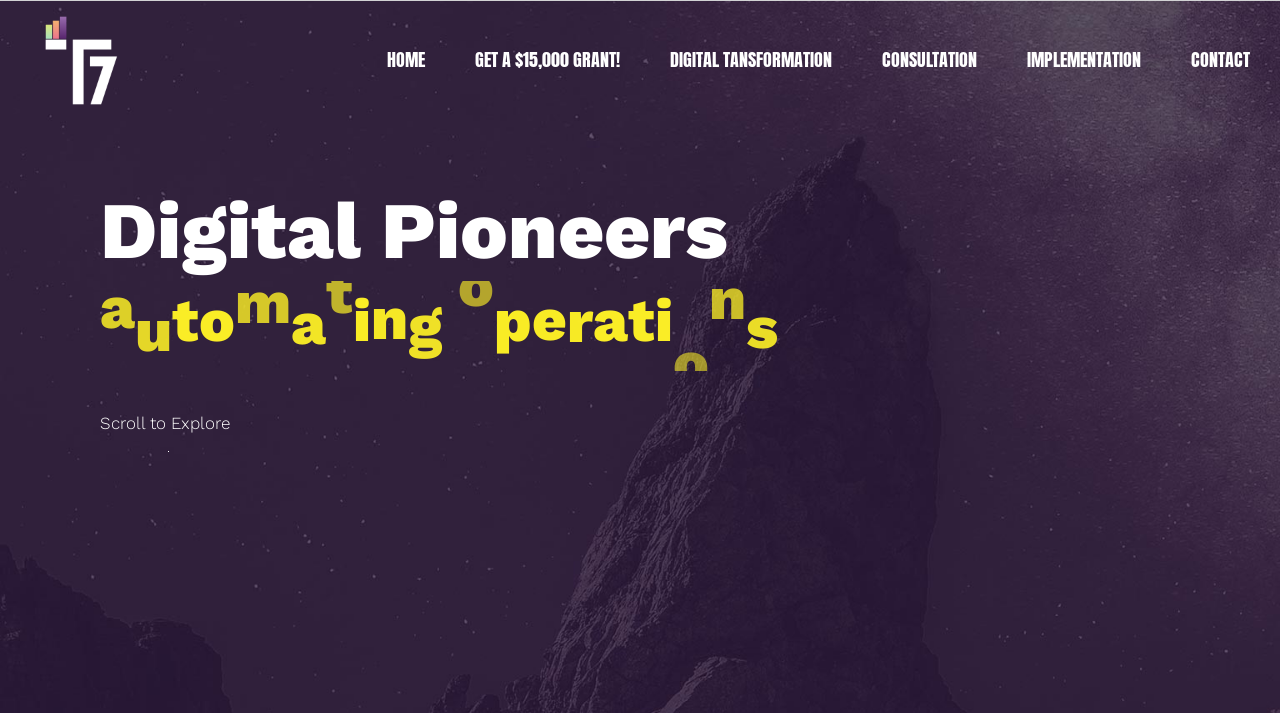What is the brand name of the company?
Offer a detailed and exhaustive answer to the question.

The brand name of the company can be found in the top-left corner of the webpage, where the image 'Torch7 - Digital Transformation Consultants' is located, which is also a link with the text 'white brandmark'.